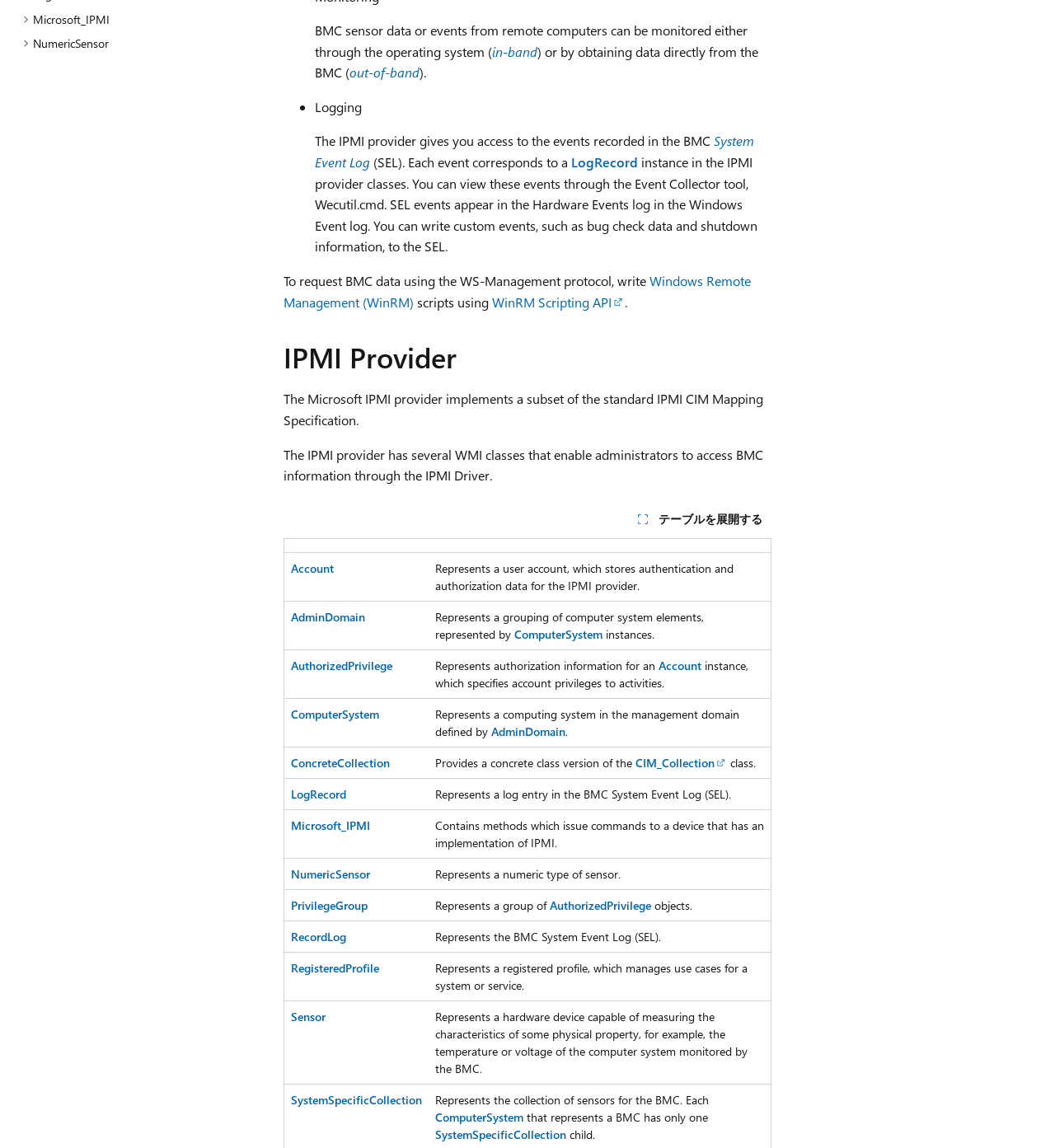Given the description "ComputerSystem", provide the bounding box coordinates of the corresponding UI element.

[0.412, 0.966, 0.496, 0.98]